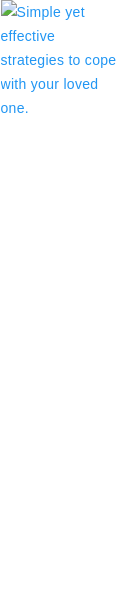Is the resource intended for caregivers?
Refer to the image and provide a concise answer in one word or phrase.

Yes